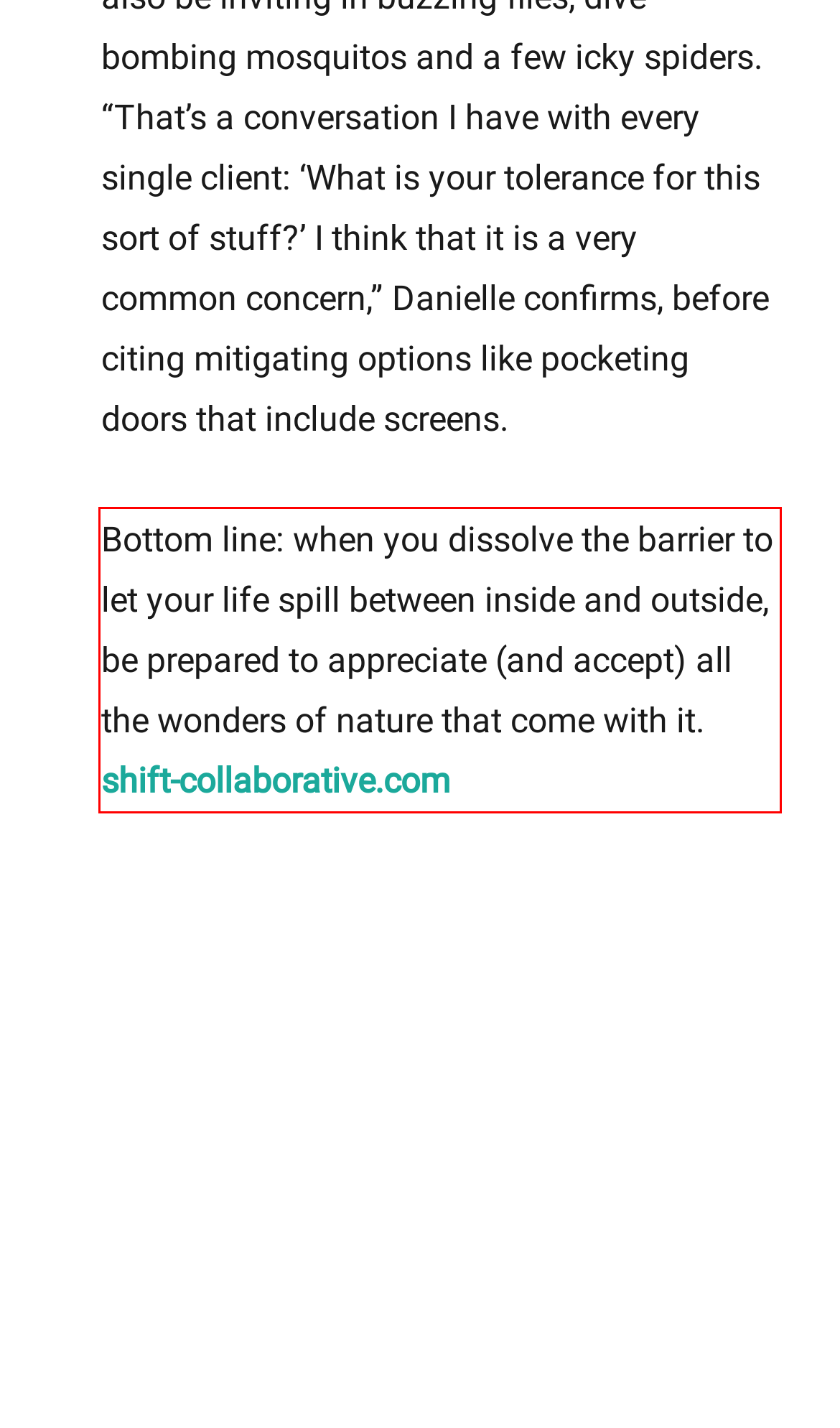Identify the red bounding box in the webpage screenshot and perform OCR to generate the text content enclosed.

Bottom line: when you dissolve the barrier to let your life spill between inside and outside, be prepared to appreciate (and accept) all the wonders of nature that come with it. shift-collaborative.com